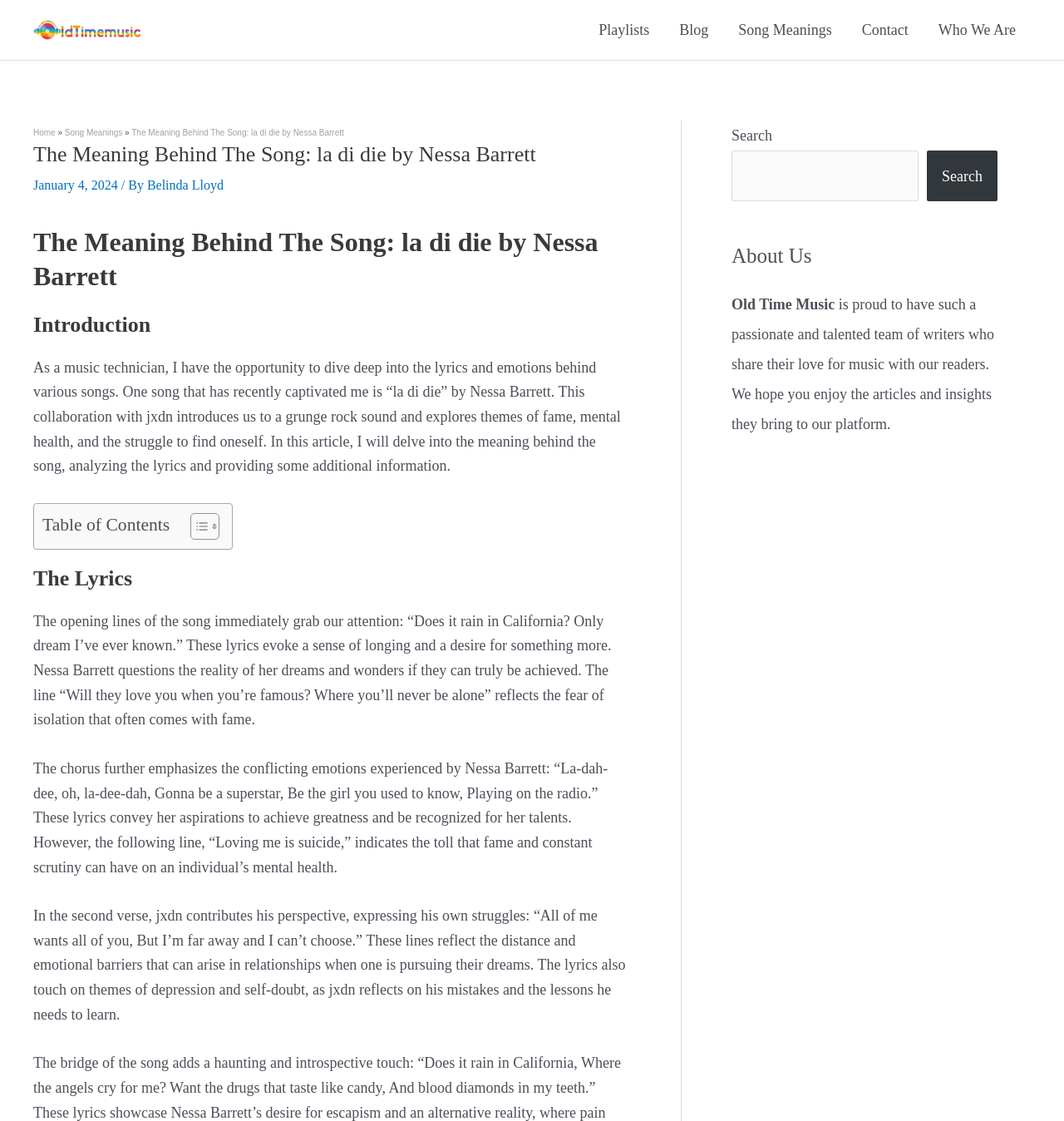Pinpoint the bounding box coordinates of the clickable area needed to execute the instruction: "Click the logo". The coordinates should be specified as four float numbers between 0 and 1, i.e., [left, top, right, bottom].

[0.031, 0.018, 0.133, 0.033]